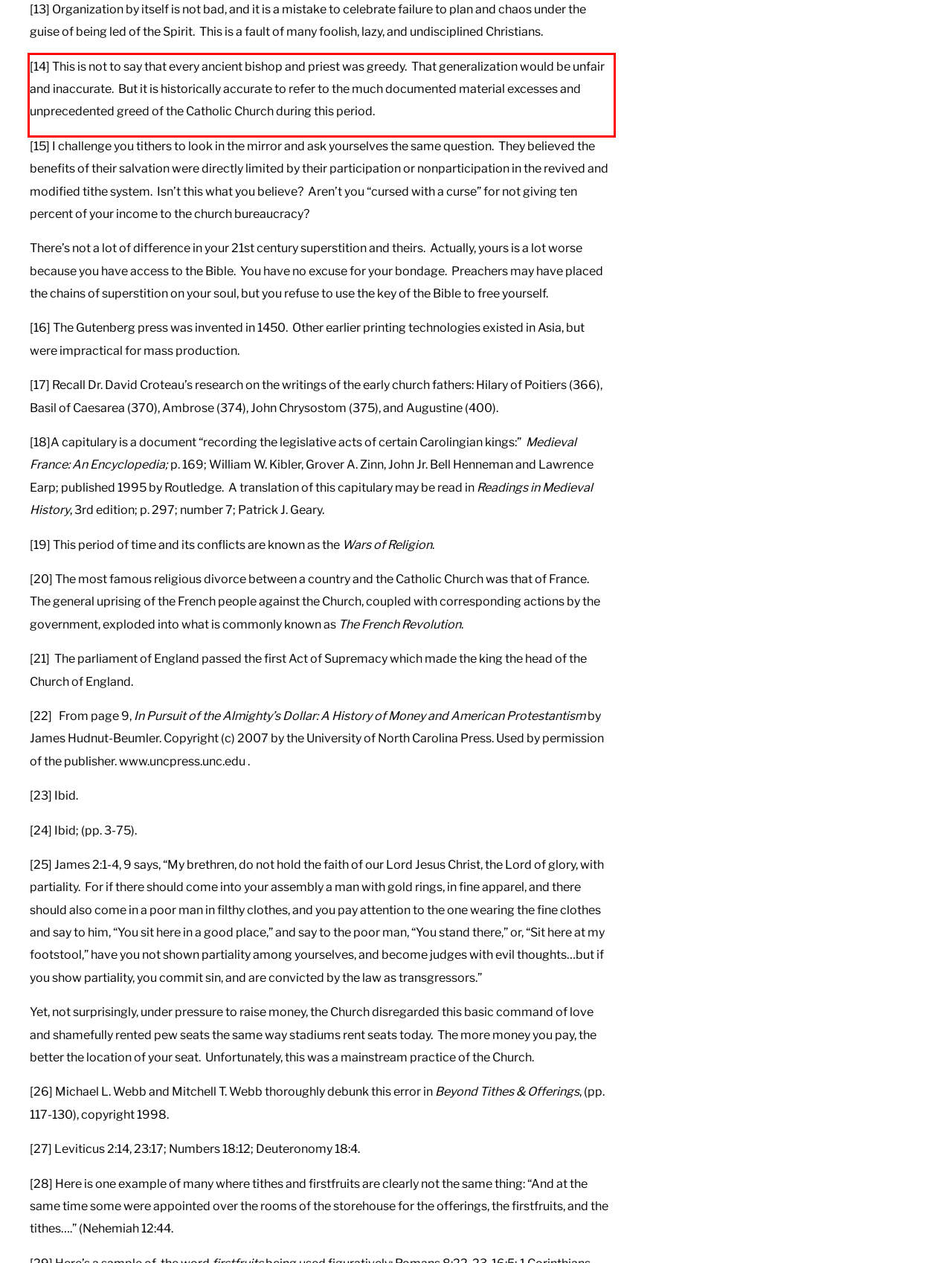Analyze the screenshot of a webpage where a red rectangle is bounding a UI element. Extract and generate the text content within this red bounding box.

[14] This is not to say that every ancient bishop and priest was greedy. That generalization would be unfair and inaccurate. But it is historically accurate to refer to the much documented material excesses and unprecedented greed of the Catholic Church during this period.